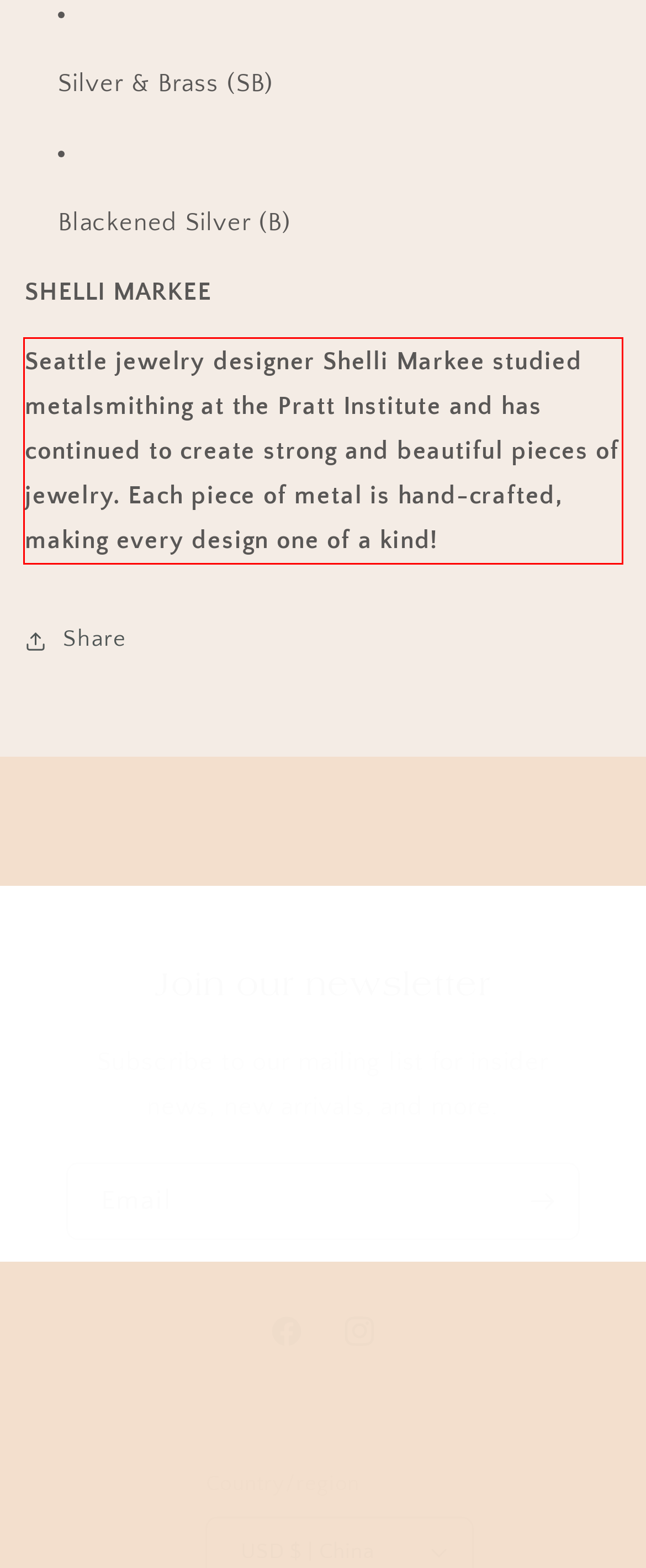Given a screenshot of a webpage with a red bounding box, extract the text content from the UI element inside the red bounding box.

Seattle jewelry designer Shelli Markee studied metalsmithing at the Pratt Institute and has continued to create strong and beautiful pieces of jewelry. Each piece of metal is hand-crafted, making every design one of a kind!